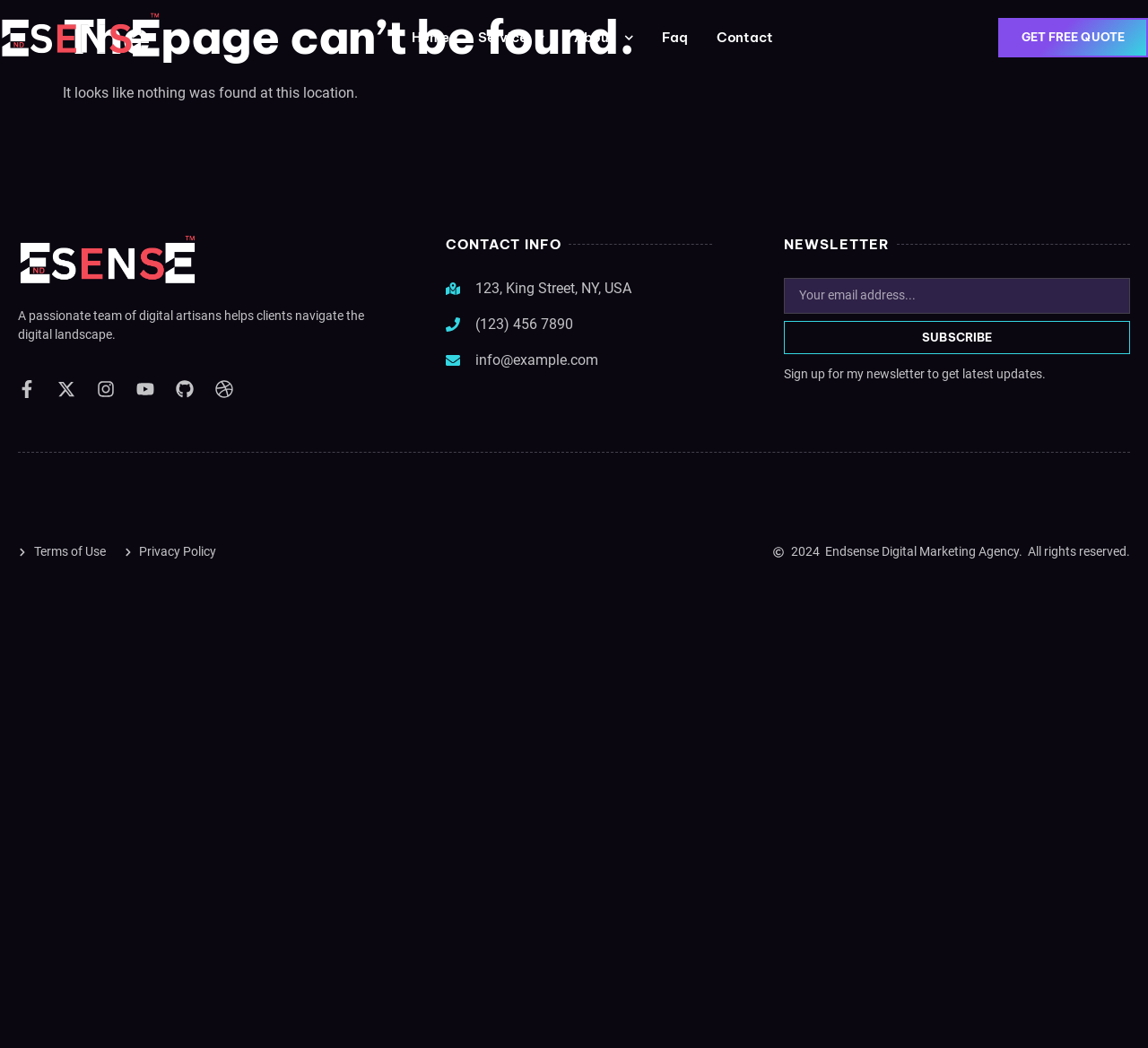What is the name of the digital marketing agency?
Based on the screenshot, provide your answer in one word or phrase.

Endsense Digital Marketing Agency